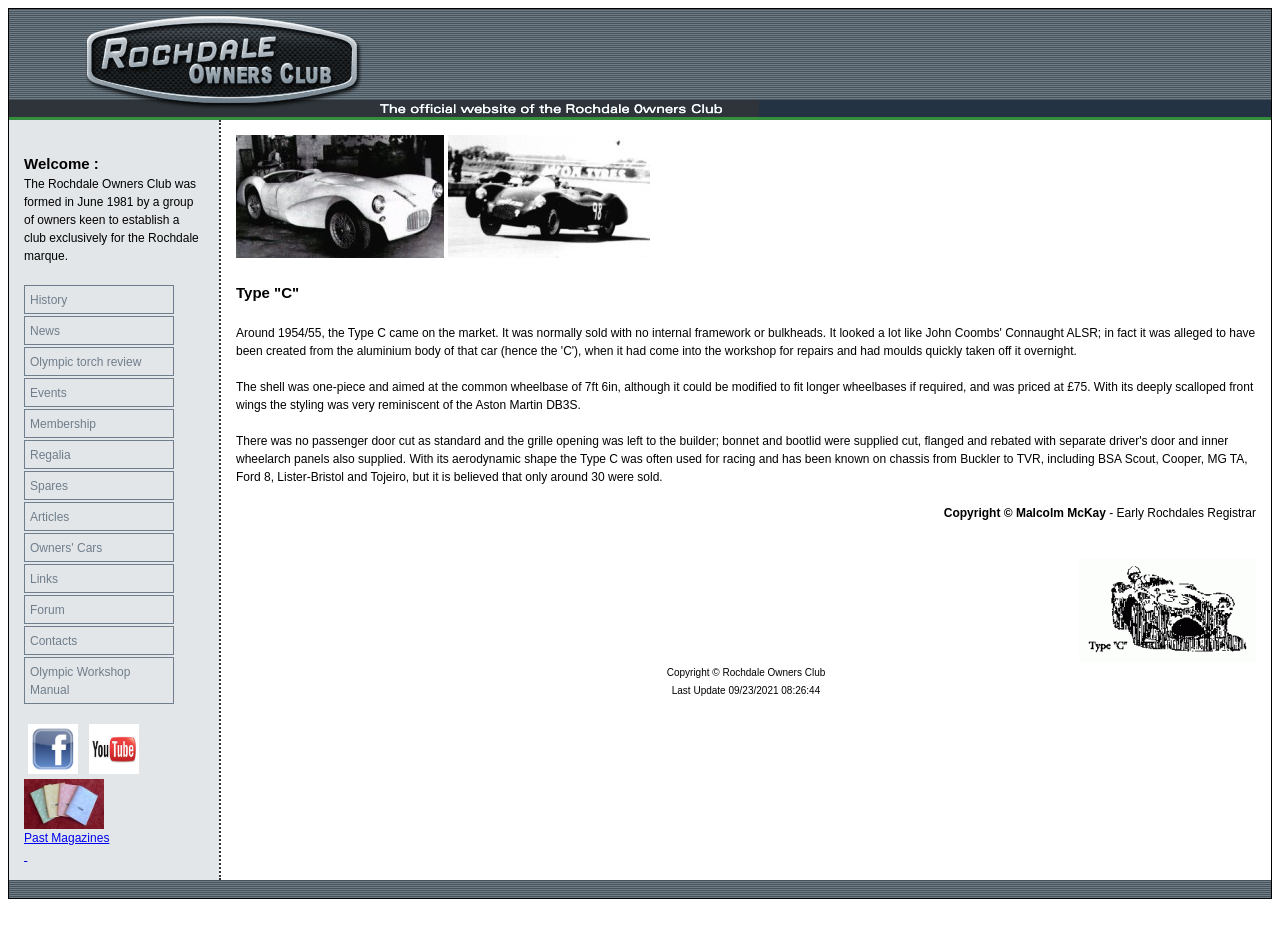Using the element description provided, determine the bounding box coordinates in the format (top-left x, top-left y, bottom-right x, bottom-right y). Ensure that all values are floating point numbers between 0 and 1. Element description: Past Magazines

[0.019, 0.883, 0.136, 0.902]